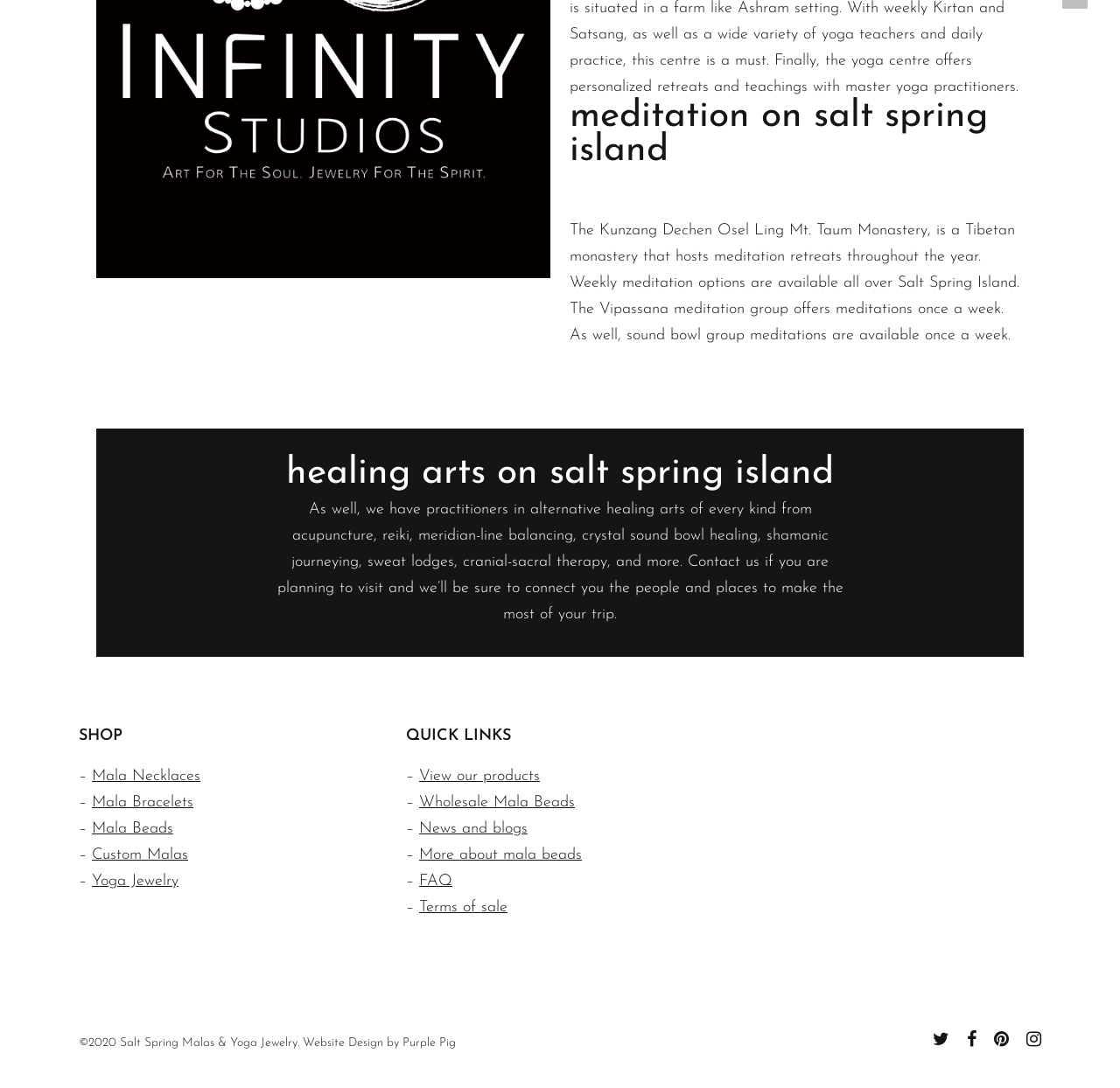Please find the bounding box coordinates of the clickable region needed to complete the following instruction: "Check 'FAQ'". The bounding box coordinates must consist of four float numbers between 0 and 1, i.e., [left, top, right, bottom].

[0.374, 0.802, 0.404, 0.818]